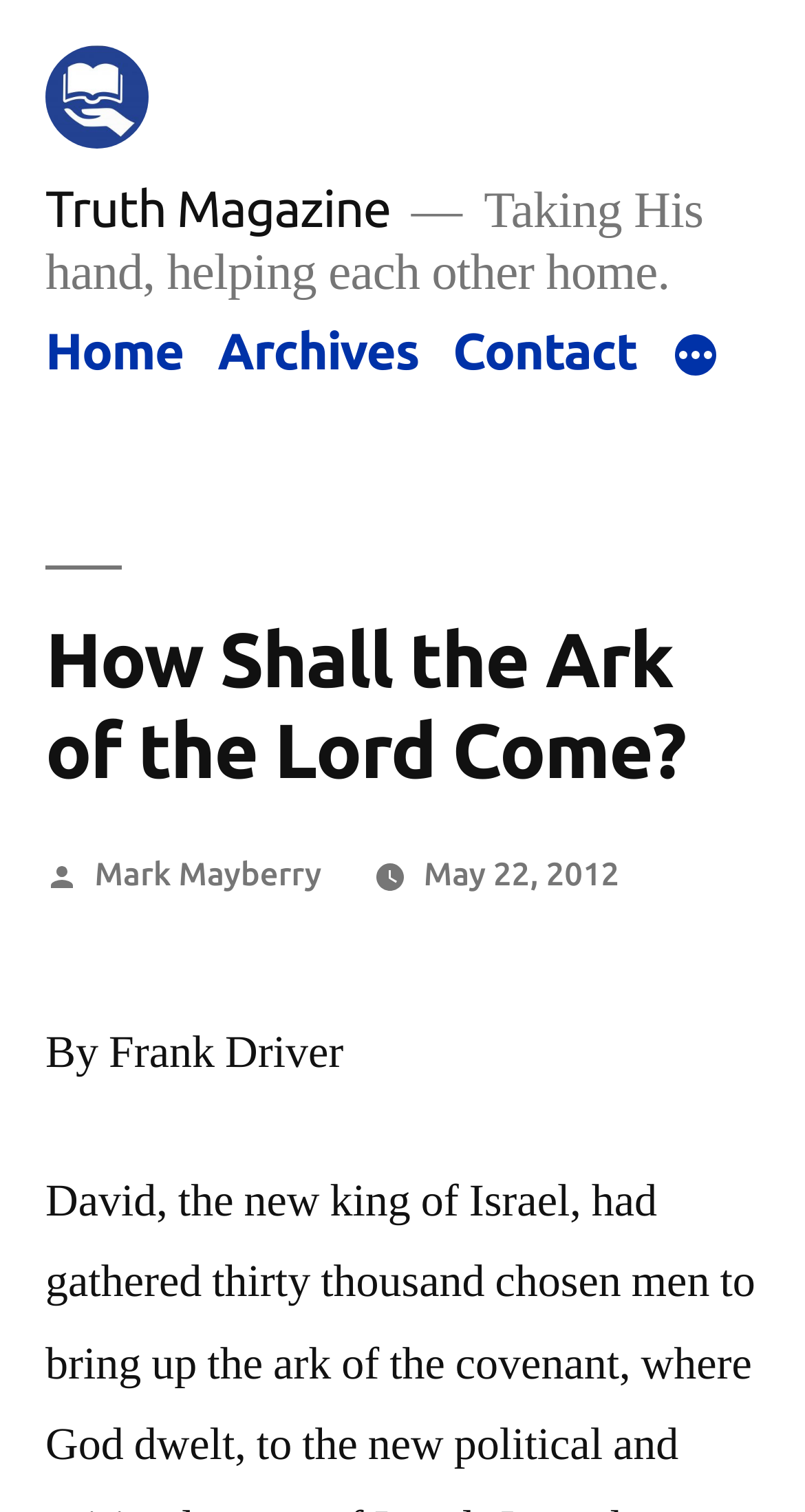Analyze the image and answer the question with as much detail as possible: 
What is the date of the article?

The date of the article can be found in the main content area of the webpage, where there is a link element with the text 'May 22, 2012'.